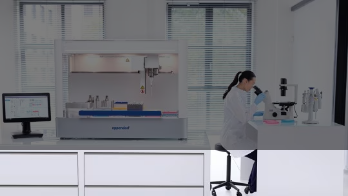Respond to the question below with a concise word or phrase:
What is the scientist wearing?

White lab coat